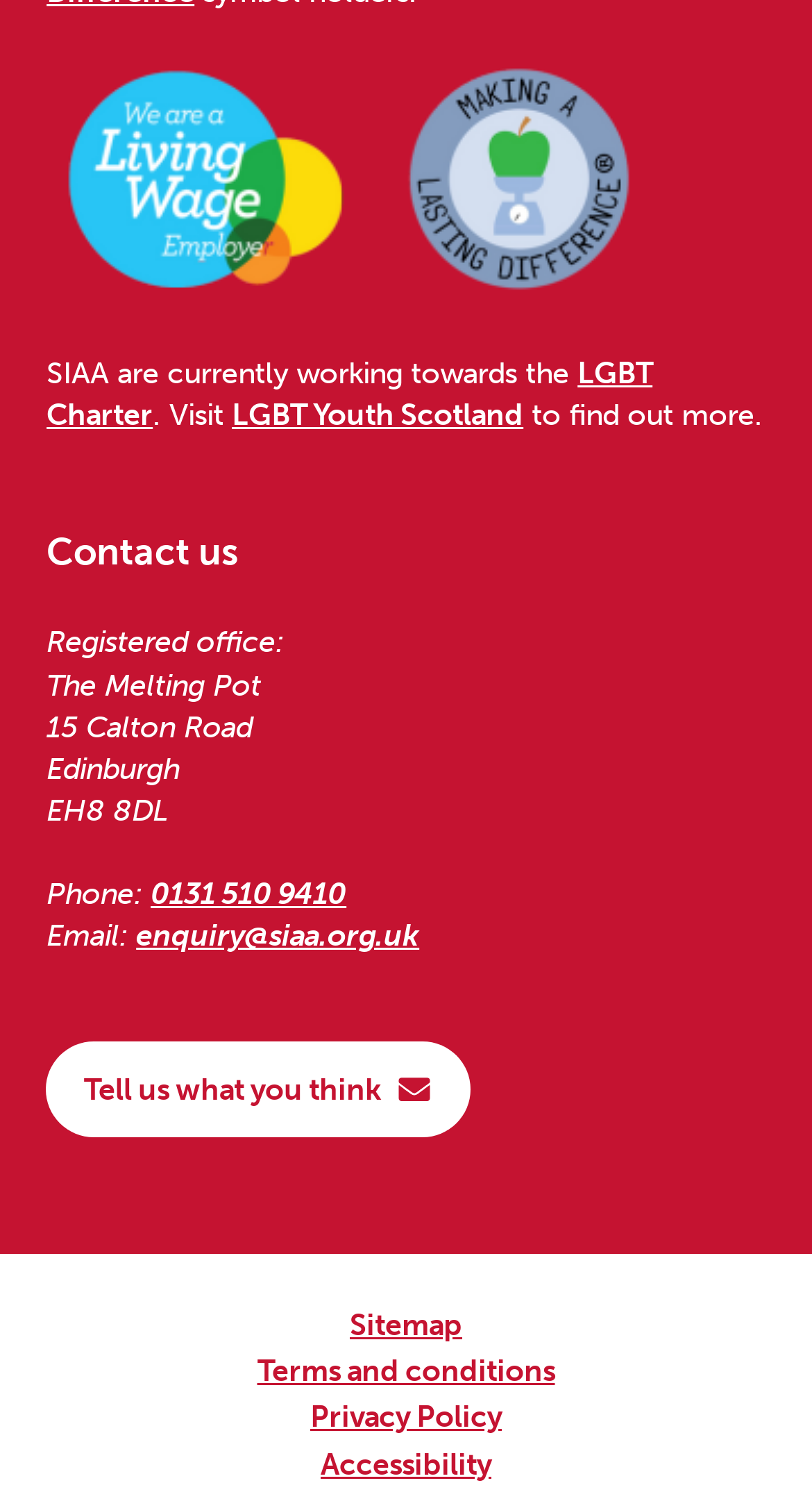Determine the bounding box coordinates of the element that should be clicked to execute the following command: "Tell us what you think".

[0.057, 0.691, 0.58, 0.755]